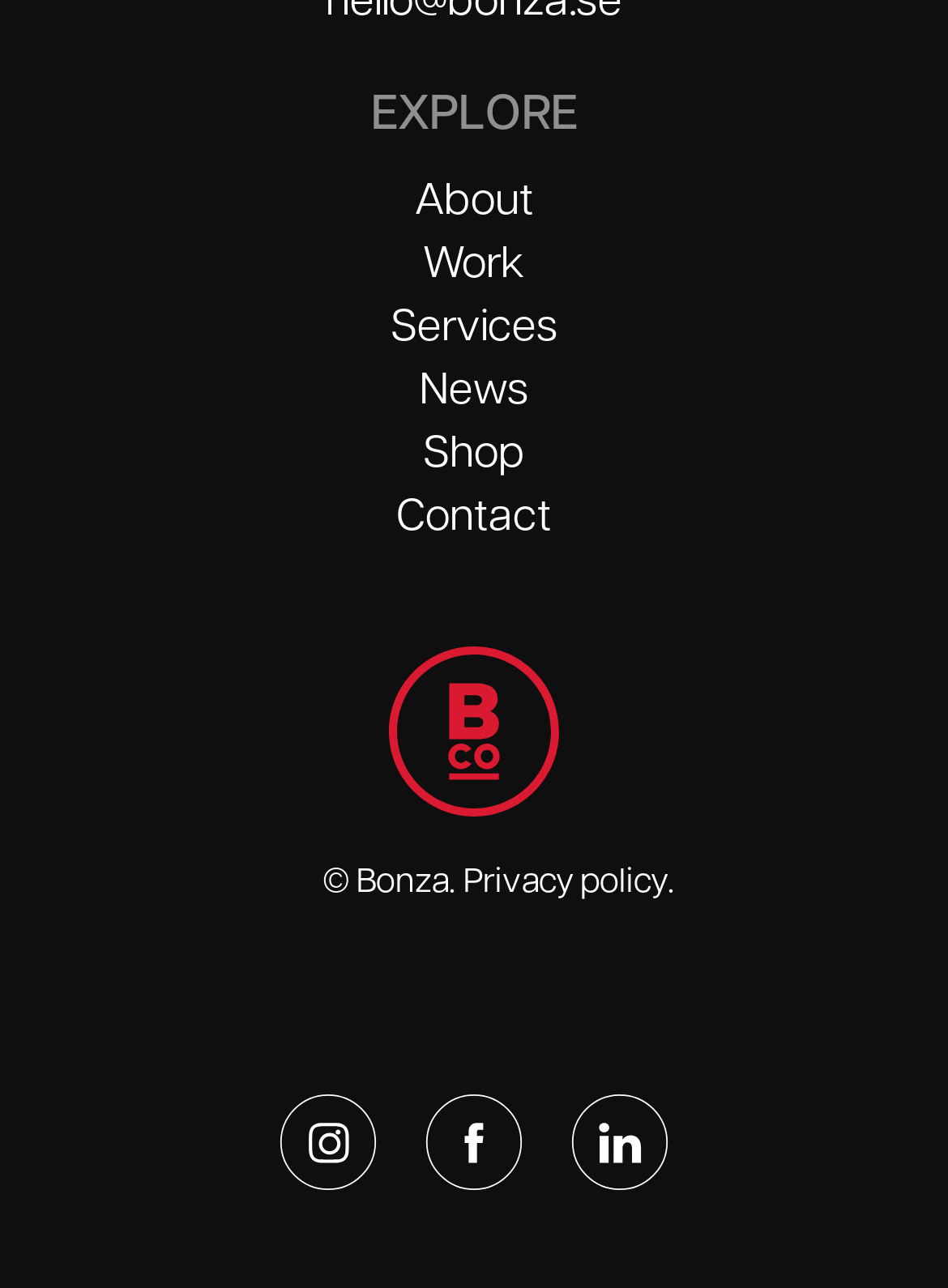Please specify the bounding box coordinates in the format (top-left x, top-left y, bottom-right x, bottom-right y), with all values as floating point numbers between 0 and 1. Identify the bounding box of the UI element described by: parent_node: © Bonza. Privacy policy.

[0.41, 0.502, 0.59, 0.672]